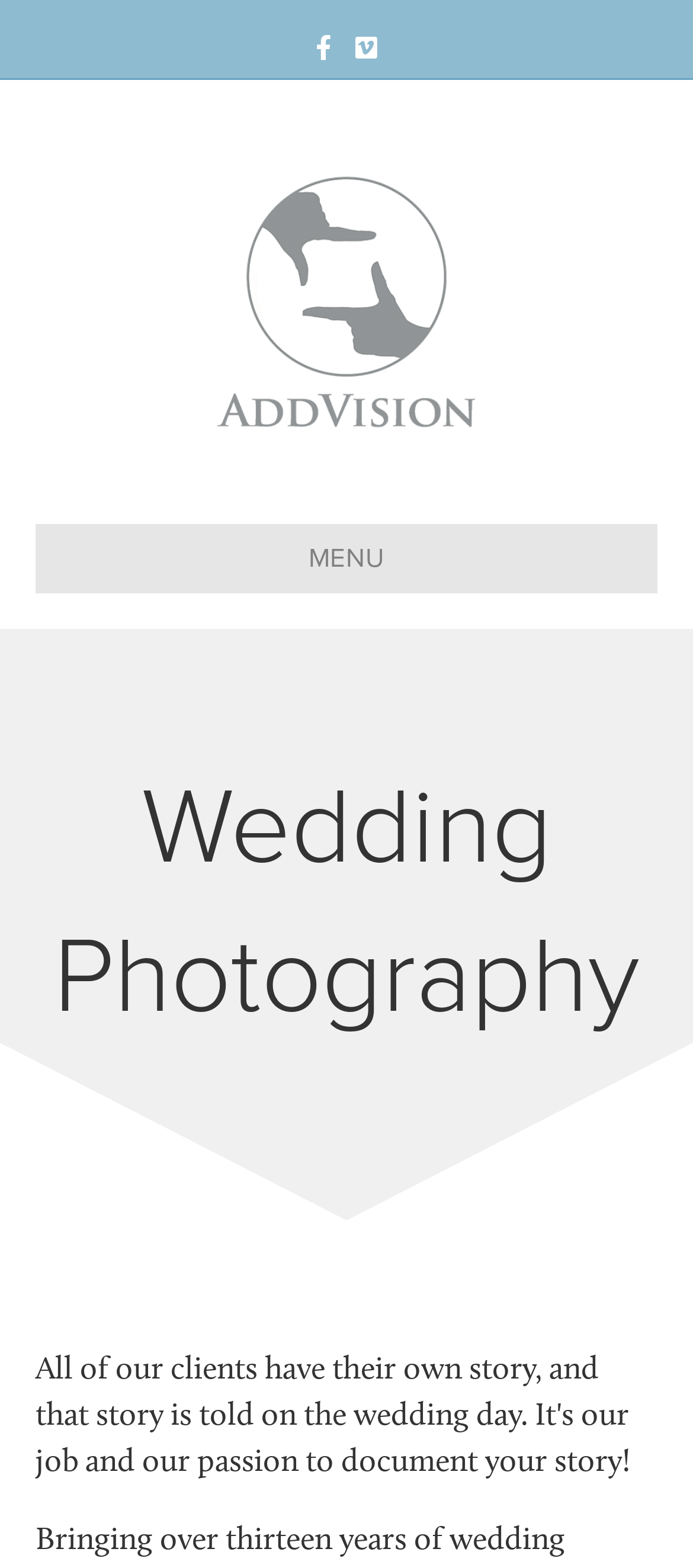Respond with a single word or phrase for the following question: 
What is the purpose of the image?

Logo or branding